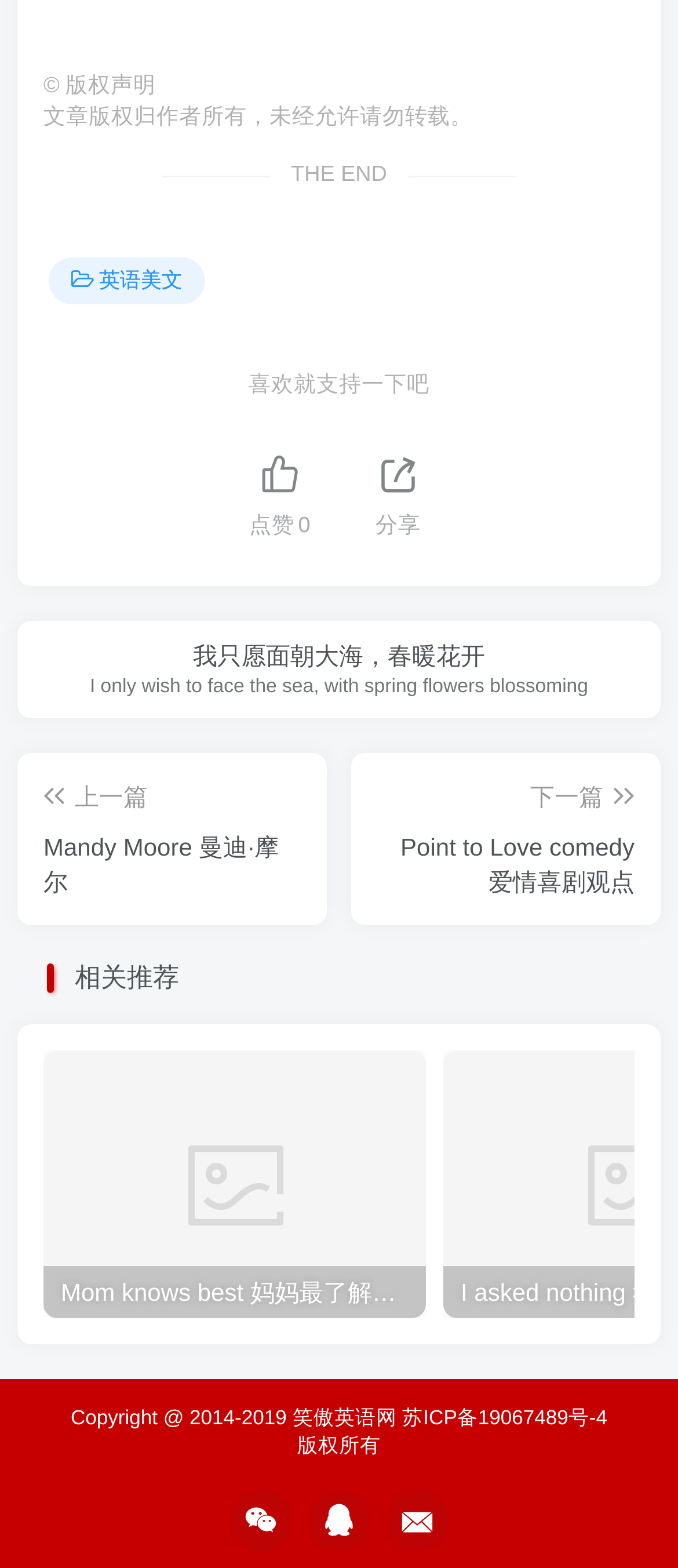Given the webpage screenshot and the description, determine the bounding box coordinates (top-left x, top-left y, bottom-right x, bottom-right y) that define the location of the UI element matching this description: 上一篇 Mandy Moore 曼迪·摩尔

[0.064, 0.497, 0.444, 0.574]